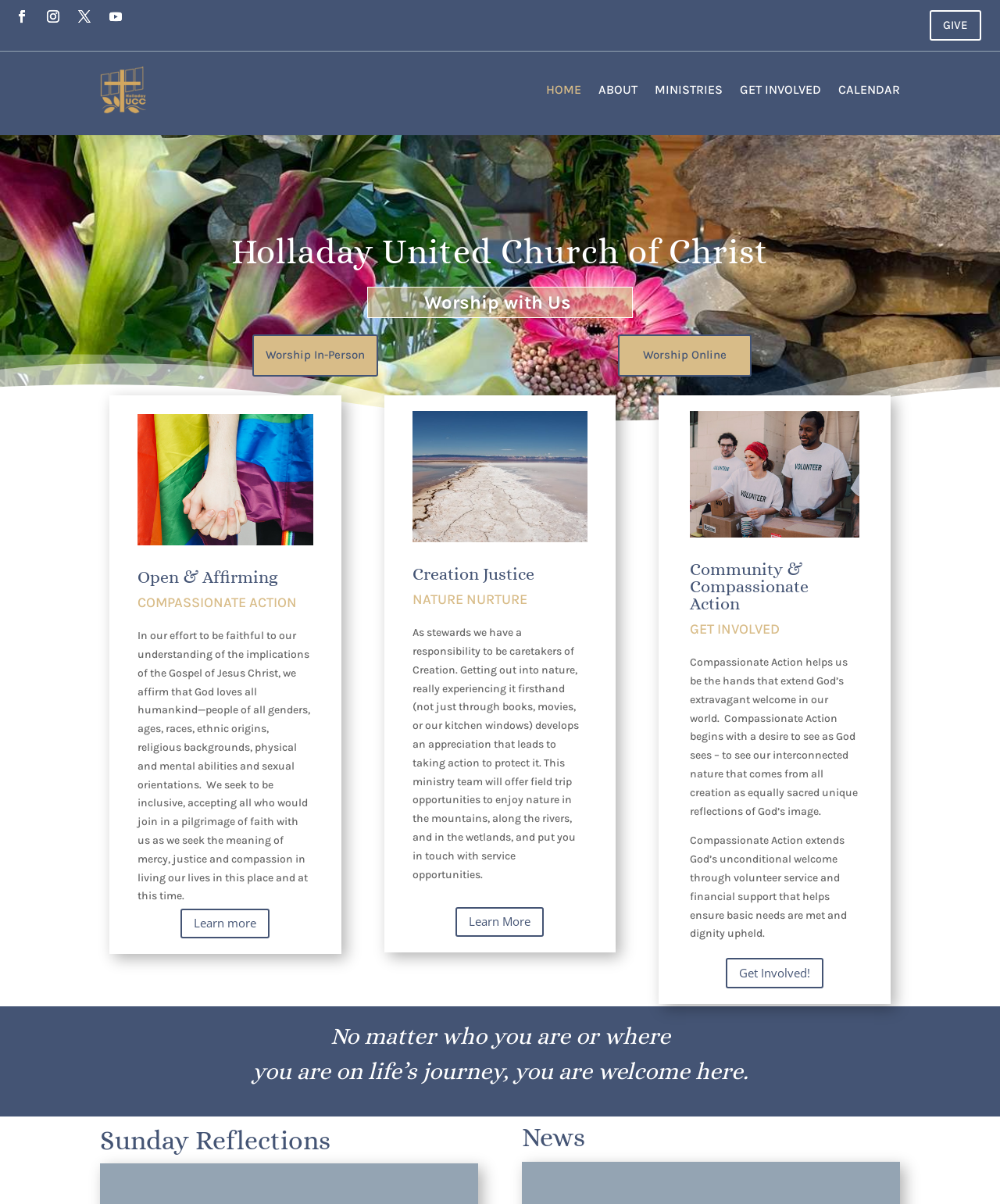Please locate the bounding box coordinates of the region I need to click to follow this instruction: "Make an appointment".

None